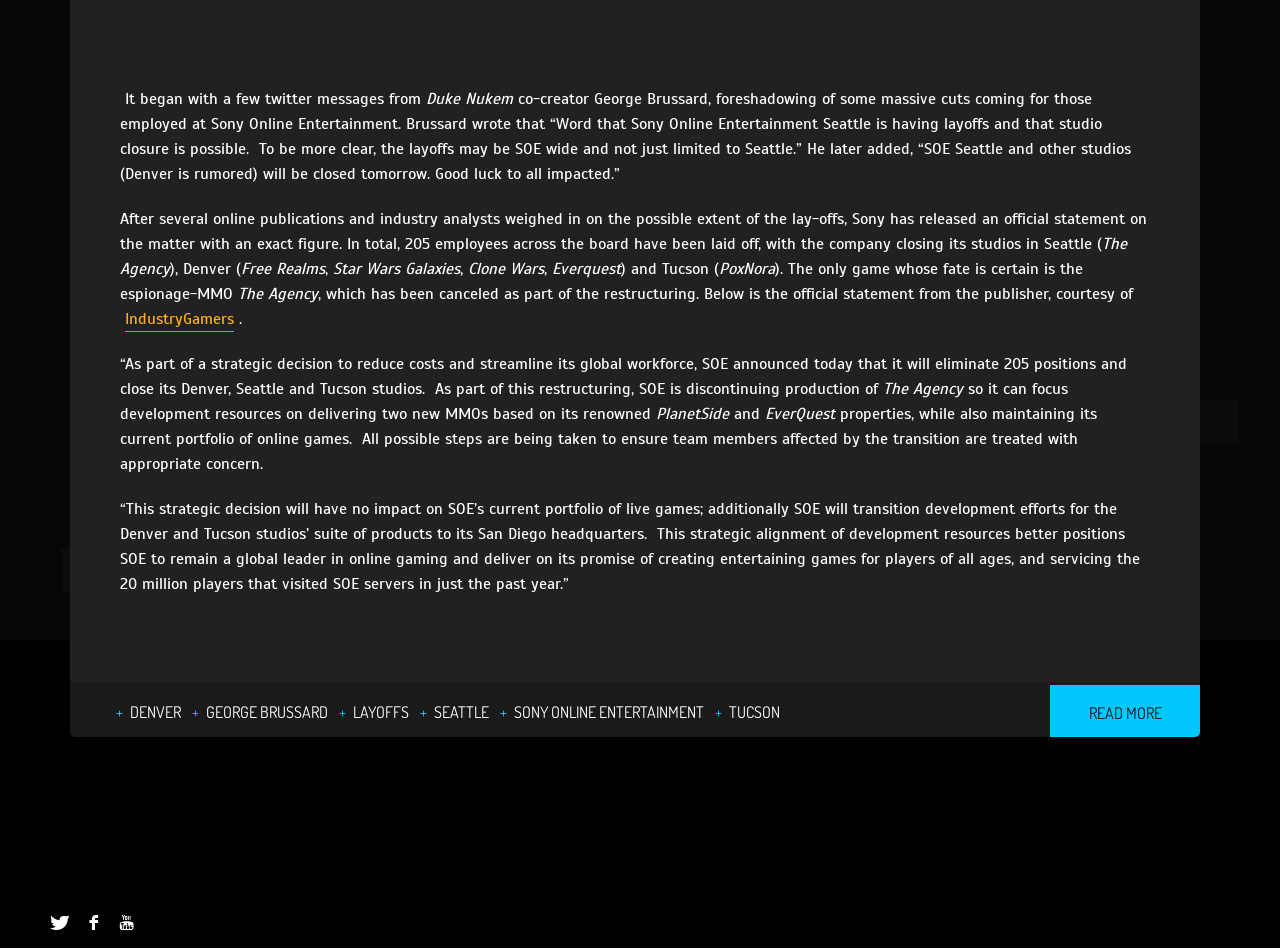Using the description "george brussard", predict the bounding box of the relevant HTML element.

[0.153, 0.735, 0.264, 0.767]